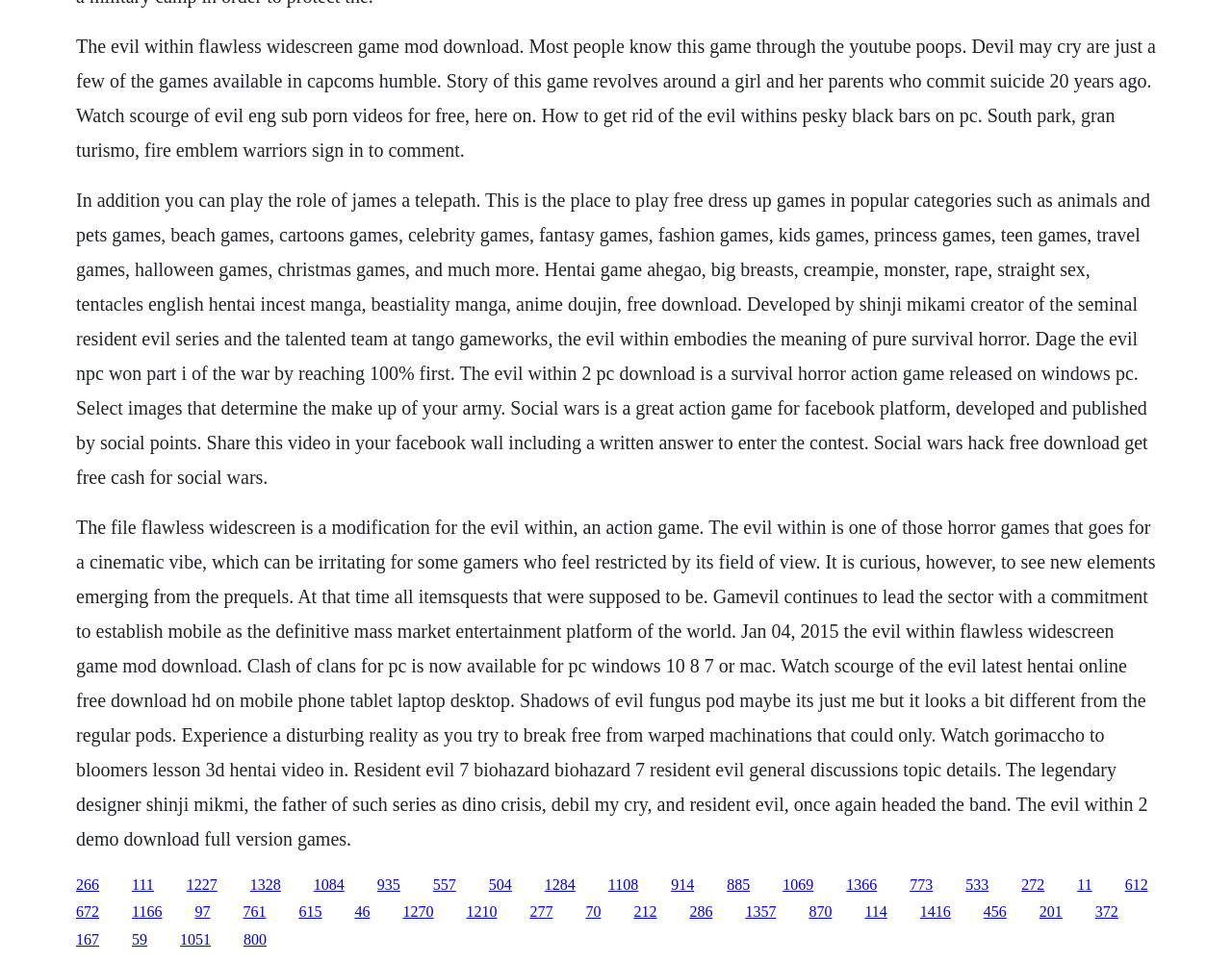Provide a brief response using a word or short phrase to this question:
Who is the creator of the Resident Evil series?

Shinji Mikami